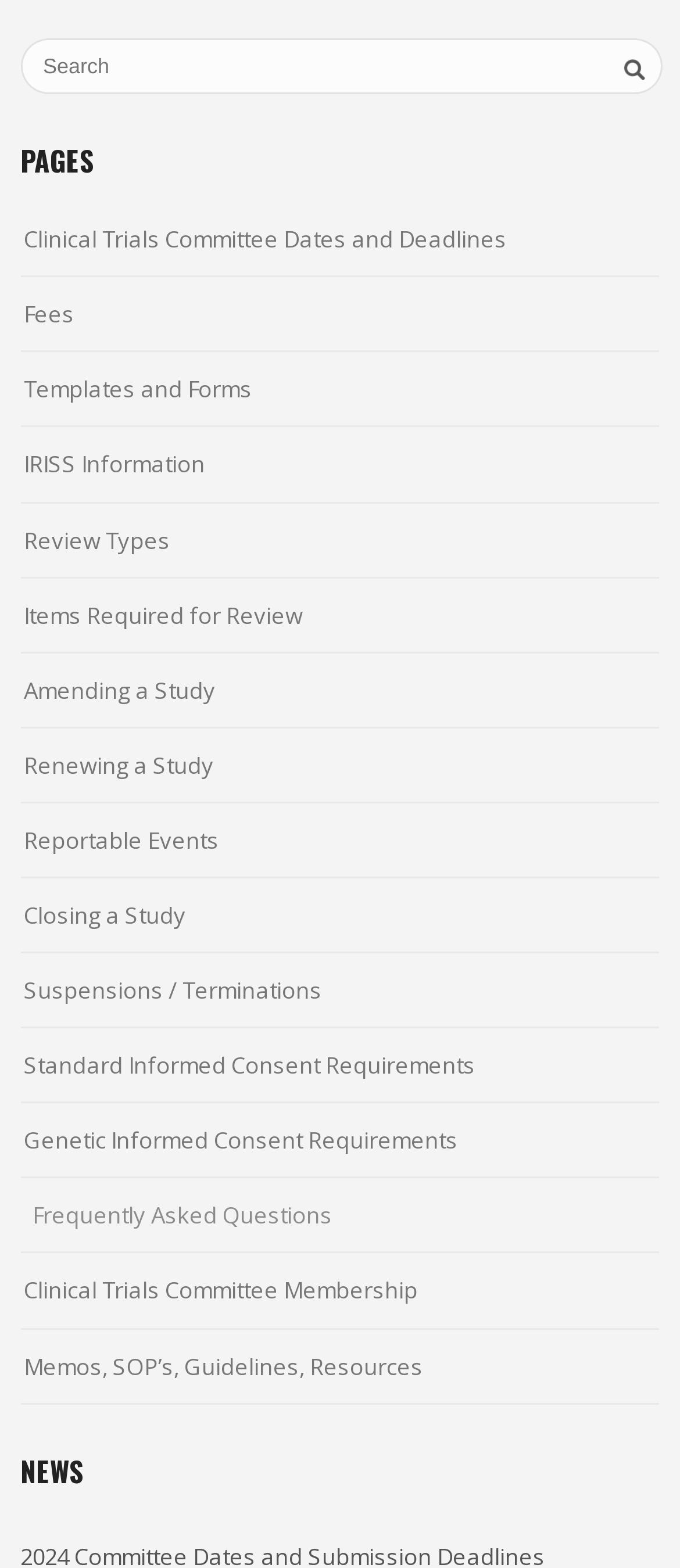Is there a search function on the webpage?
Please provide an in-depth and detailed response to the question.

I noticed a textbox with the label 'Search' and a button next to it, indicating that the webpage has a search function.